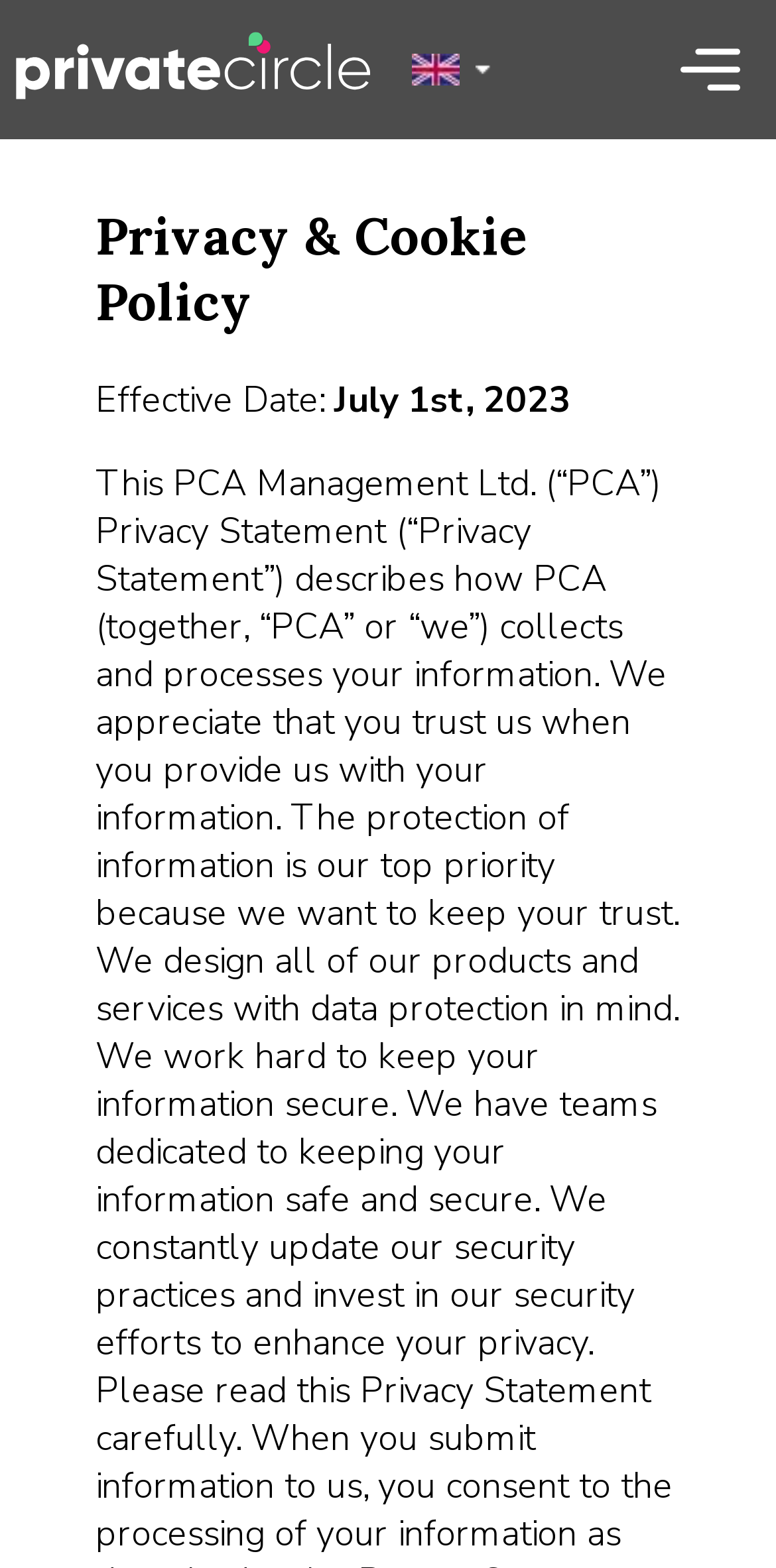How many images are present at the top of the webpage?
Refer to the screenshot and answer in one word or phrase.

3